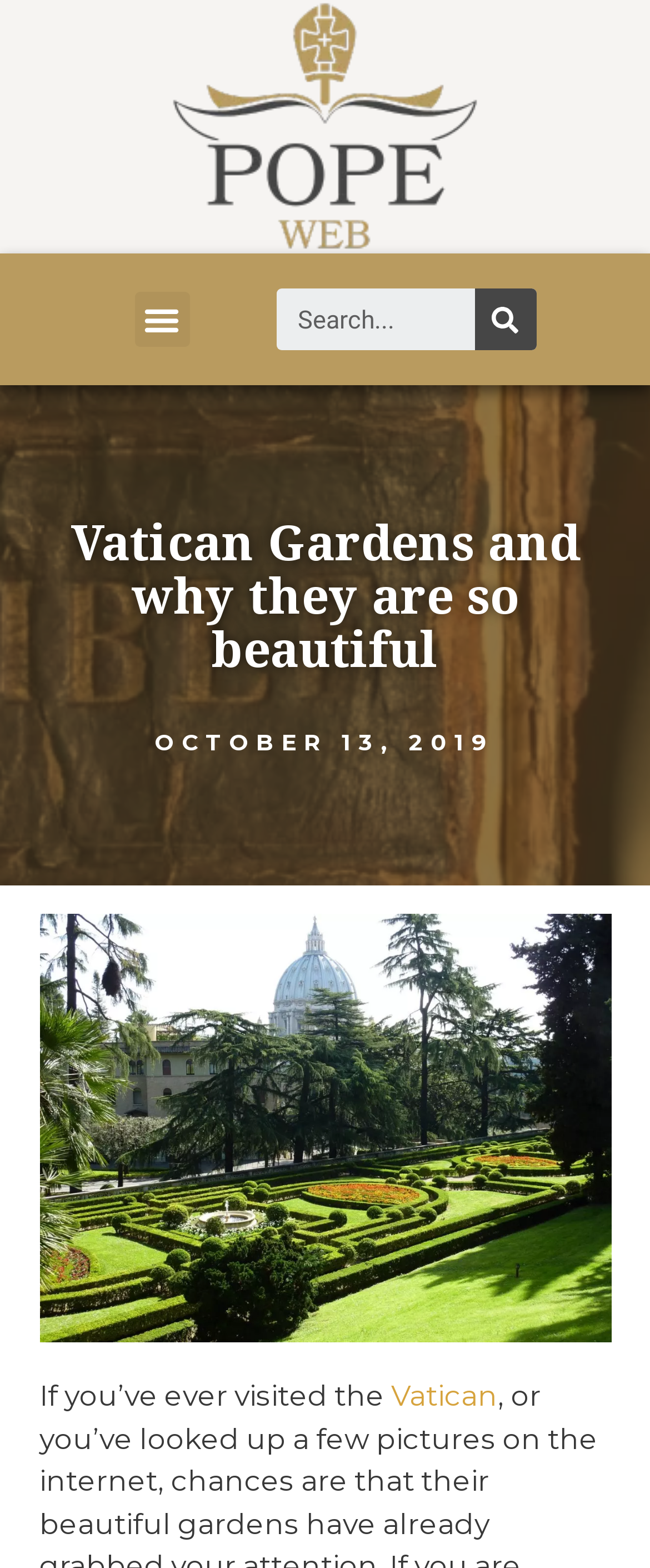Using the information shown in the image, answer the question with as much detail as possible: What is the purpose of the button next to the search box?

The button next to the search box is used to initiate a search query. It is located to the right of the search box and has an image of a magnifying glass.